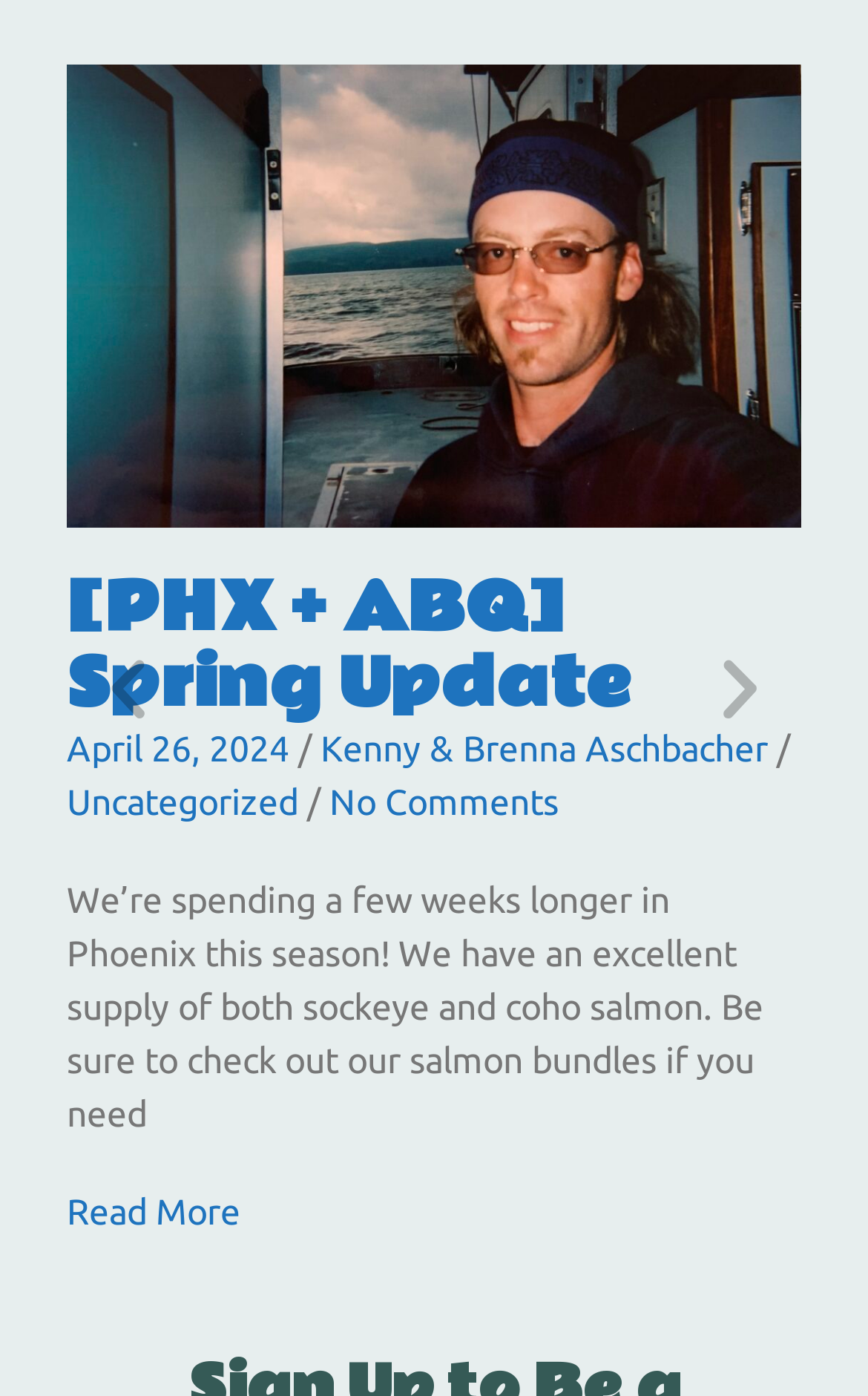Find the bounding box of the UI element described as: "Read More". The bounding box coordinates should be given as four float values between 0 and 1, i.e., [left, top, right, bottom].

[0.077, 0.849, 0.277, 0.887]